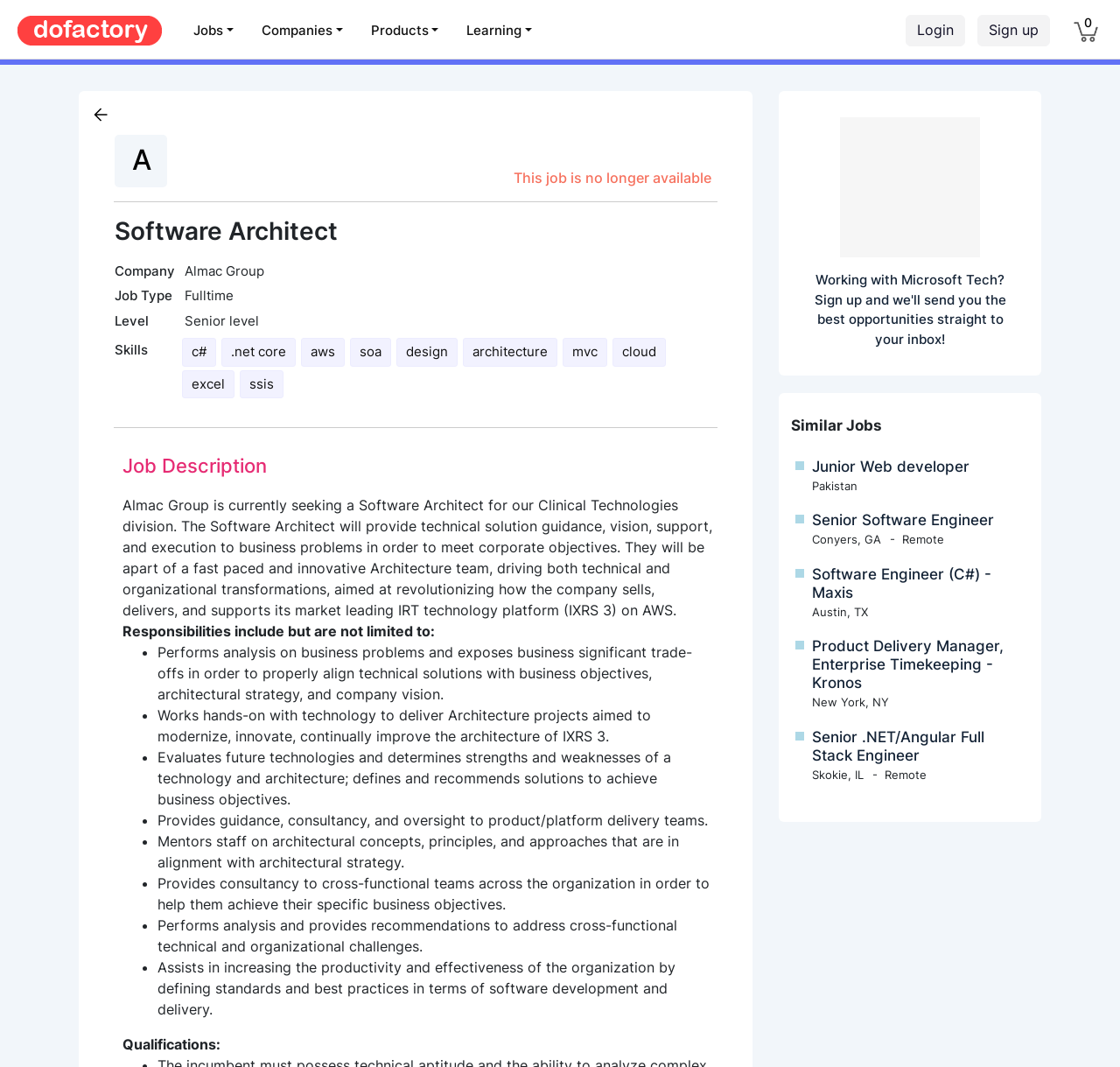Determine the bounding box coordinates of the section to be clicked to follow the instruction: "Click on the 'Sign up' link". The coordinates should be given as four float numbers between 0 and 1, formatted as [left, top, right, bottom].

[0.873, 0.014, 0.938, 0.043]